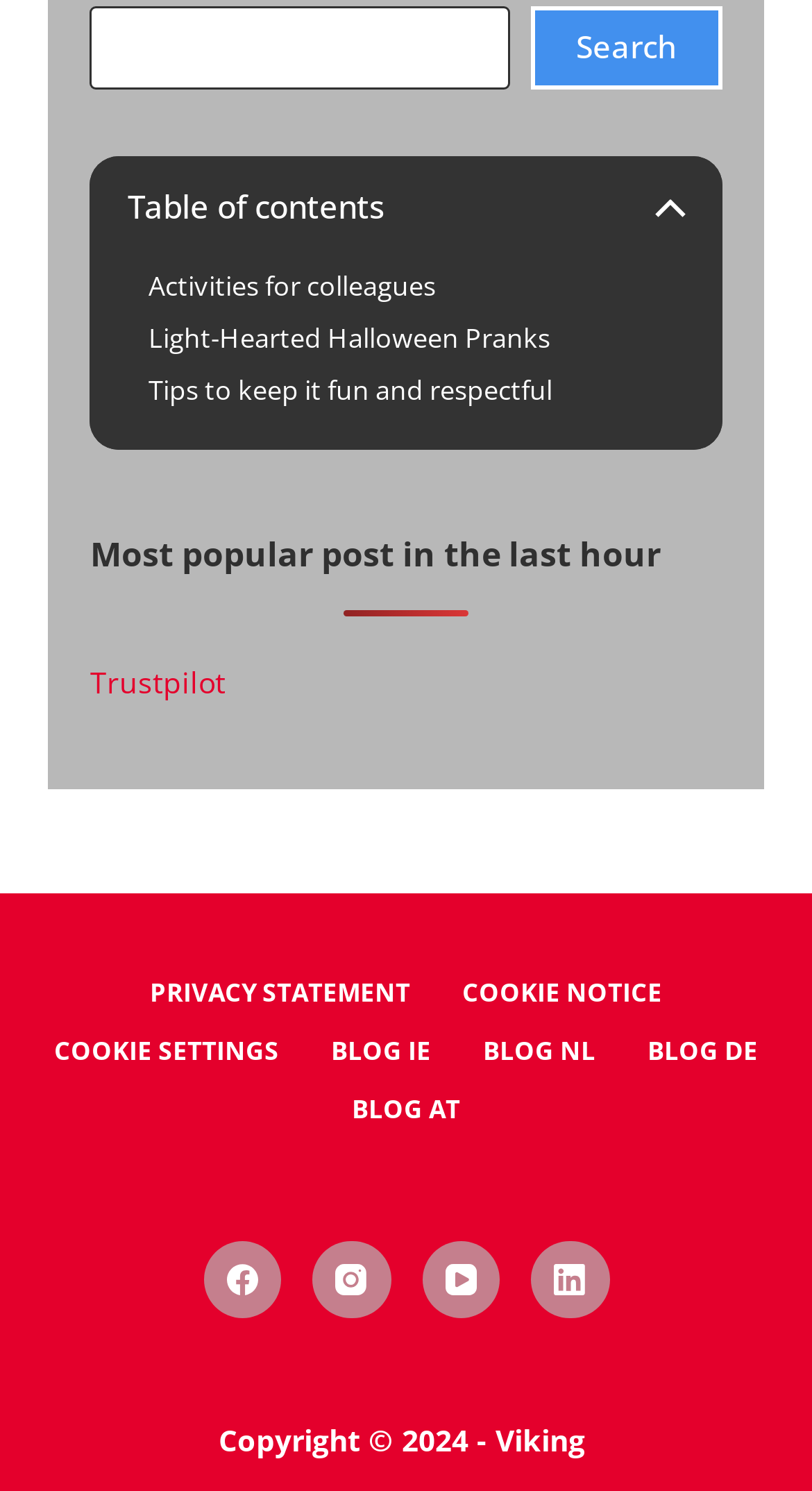Using the information shown in the image, answer the question with as much detail as possible: What is the text of the 'Table of contents' section?

The 'Table of contents' section can be found at the top of the page, and its text is 'Table of contents'. It is located within the bounding box of [0.157, 0.124, 0.473, 0.154].